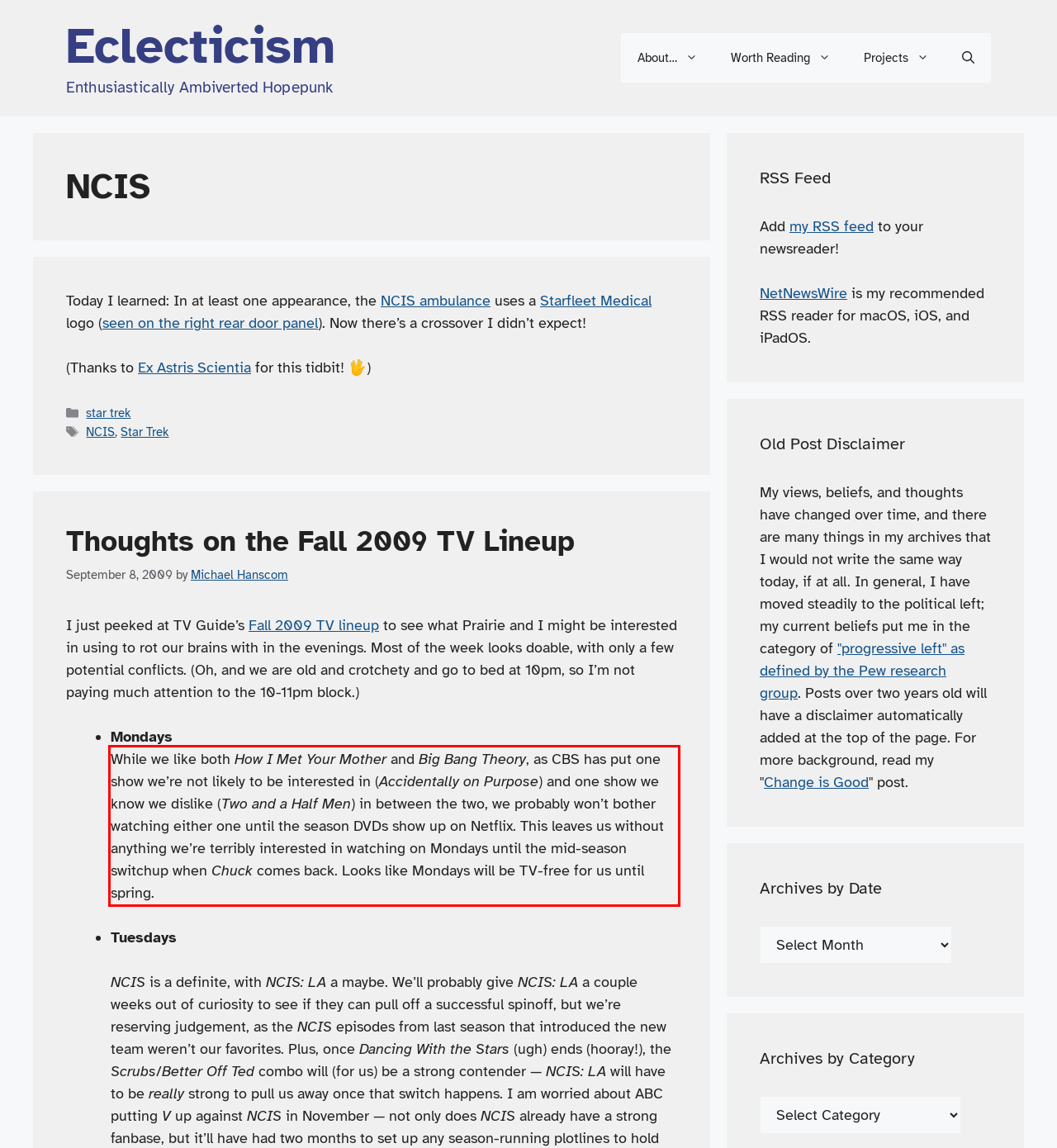Using the provided screenshot of a webpage, recognize and generate the text found within the red rectangle bounding box.

While we like both How I Met Your Mother and Big Bang Theory, as CBS has put one show we’re not likely to be interested in (Accidentally on Purpose) and one show we know we dislike (Two and a Half Men) in between the two, we probably won’t bother watching either one until the season DVDs show up on Netflix. This leaves us without anything we’re terribly interested in watching on Mondays until the mid-season switchup when Chuck comes back. Looks like Mondays will be TV-free for us until spring.